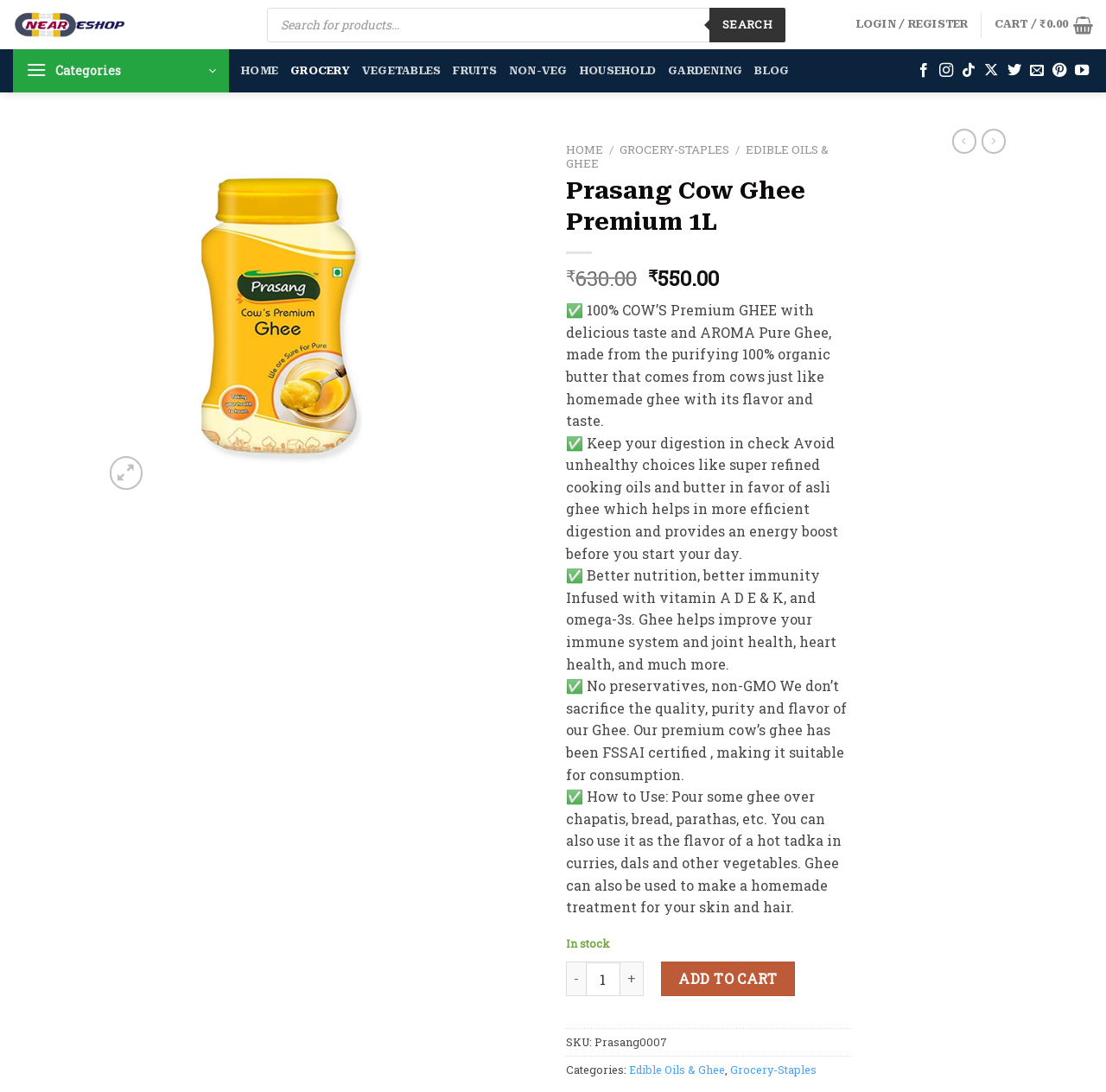Identify the bounding box coordinates of the region I need to click to complete this instruction: "Search for products".

[0.152, 0.007, 0.621, 0.038]